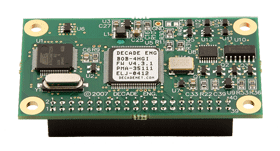What is Decade Engineering known for?
Please look at the screenshot and answer in one word or a short phrase.

Budget-friendly electronic solutions